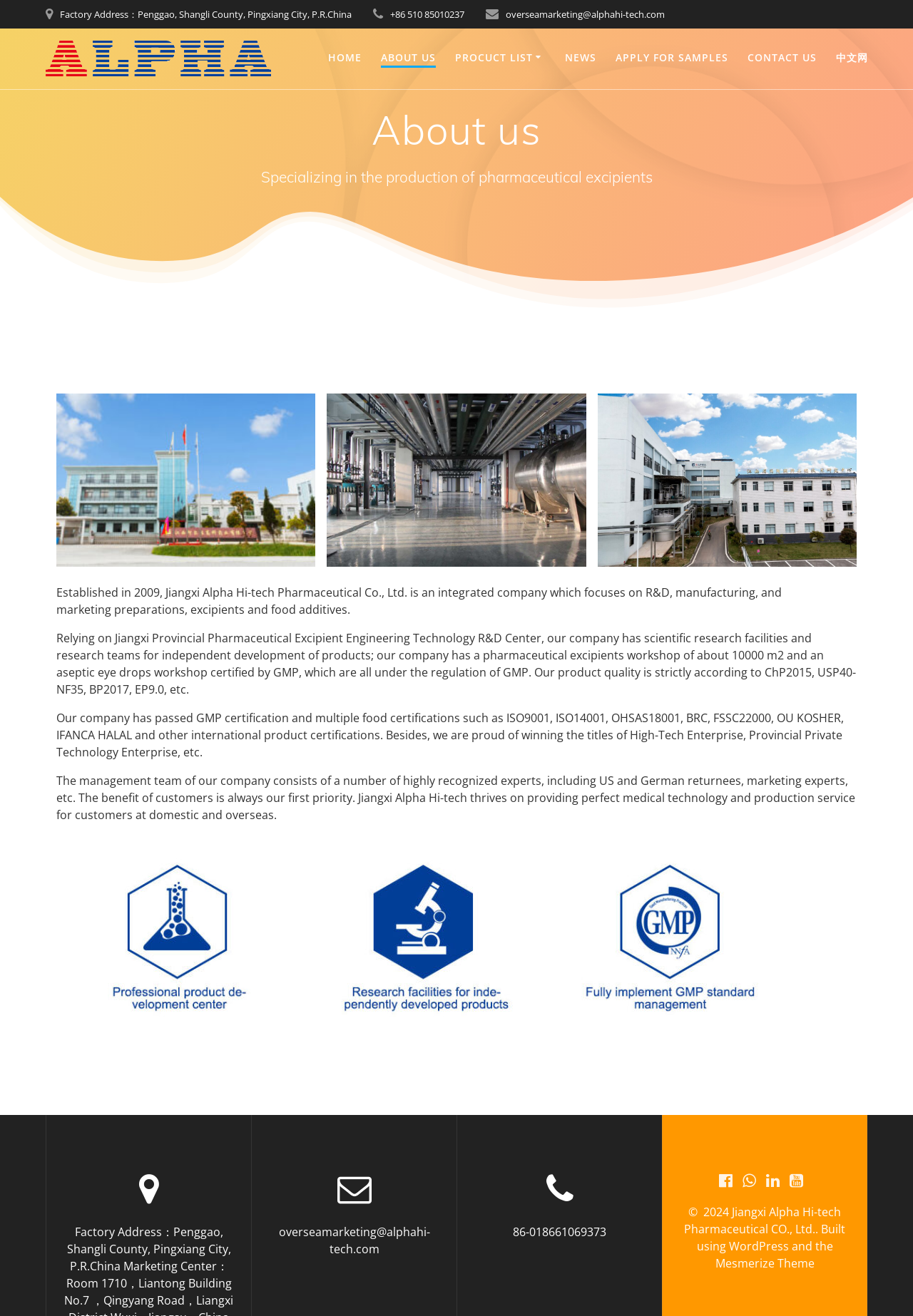Provide a short answer to the following question with just one word or phrase: How many social media links are there?

4